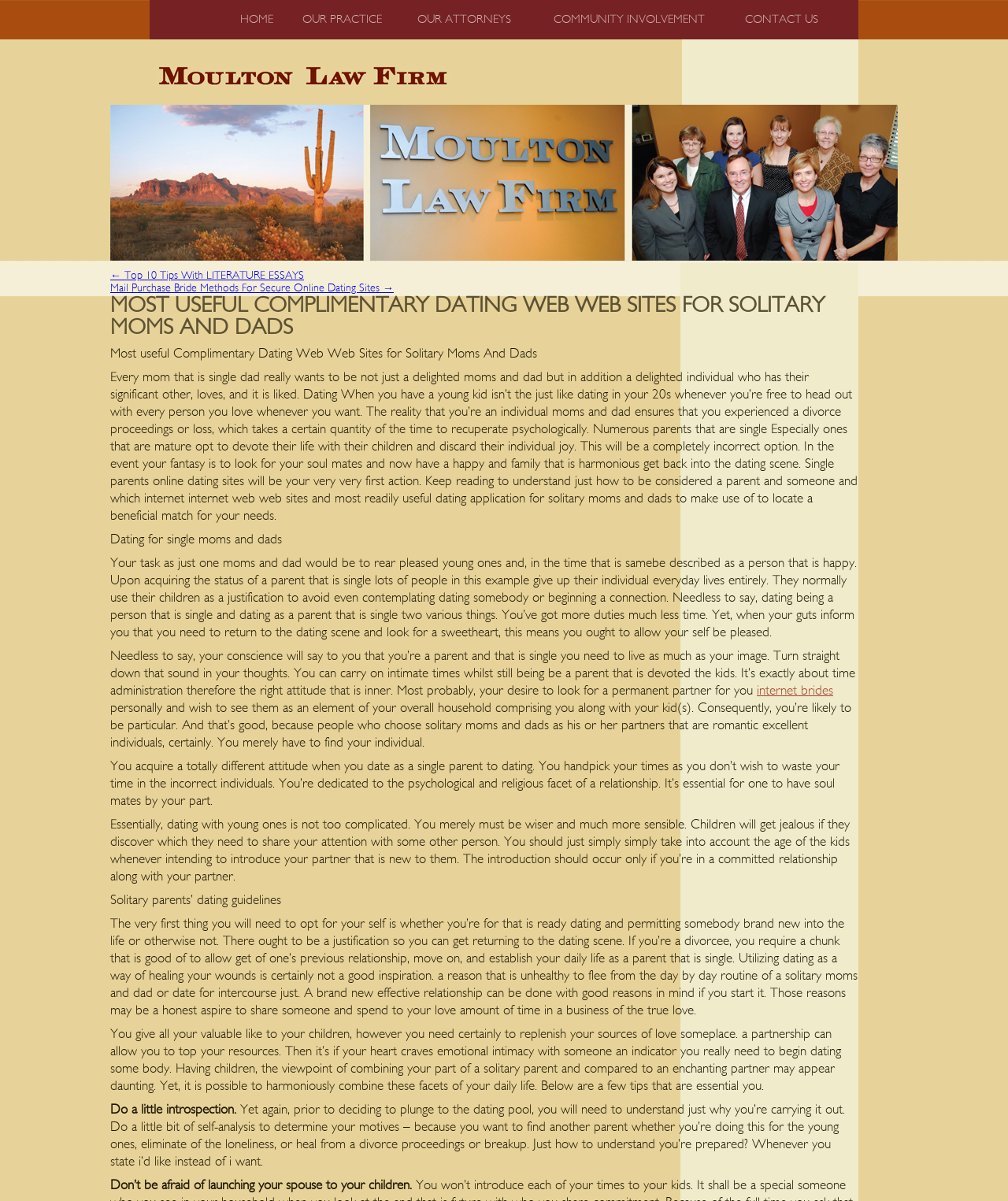Summarize the webpage with intricate details.

This webpage is about dating advice for single mothers and fathers. At the top, there is a navigation menu with five links: "HOME", "OUR PRACTICE", "OUR ATTORNEYS", "COMMUNITY INVOLVEMENT", and "CONTACT US". Next to the navigation menu, there is a logo image. Below the navigation menu, there is a banner image that spans across the page.

The main content of the page is divided into several sections. The first section has a heading that reads "MOST USEFUL COMPLIMENTARY DATING WEB WEB SITES FOR SOLITARY MOMS AND DADS". Below the heading, there is a paragraph of text that discusses the challenges of dating as a single parent and the importance of finding a partner who is compatible with both the parent and their child.

The next section has two links to related articles, "← Top 10 Tips With LITERATURE ESSAYS" and "Mail Purchase Bride Methods For Secure Online Dating Sites →". Below these links, there is a series of paragraphs that provide advice on dating as a single parent, including the importance of time management, being honest with oneself about one's motivations for dating, and introducing a new partner to one's children.

Throughout the page, there are several static text elements that provide additional advice and guidance on dating as a single parent. These elements are scattered throughout the page and provide tips on topics such as being particular about one's partner, handpicking dates, and being committed to the emotional and spiritual aspect of a relationship.

At the bottom of the page, there is a link to "internet brides" and a few more paragraphs of text that provide additional advice on dating as a single parent, including the importance of introspection and not being afraid to introduce a new partner to one's children.